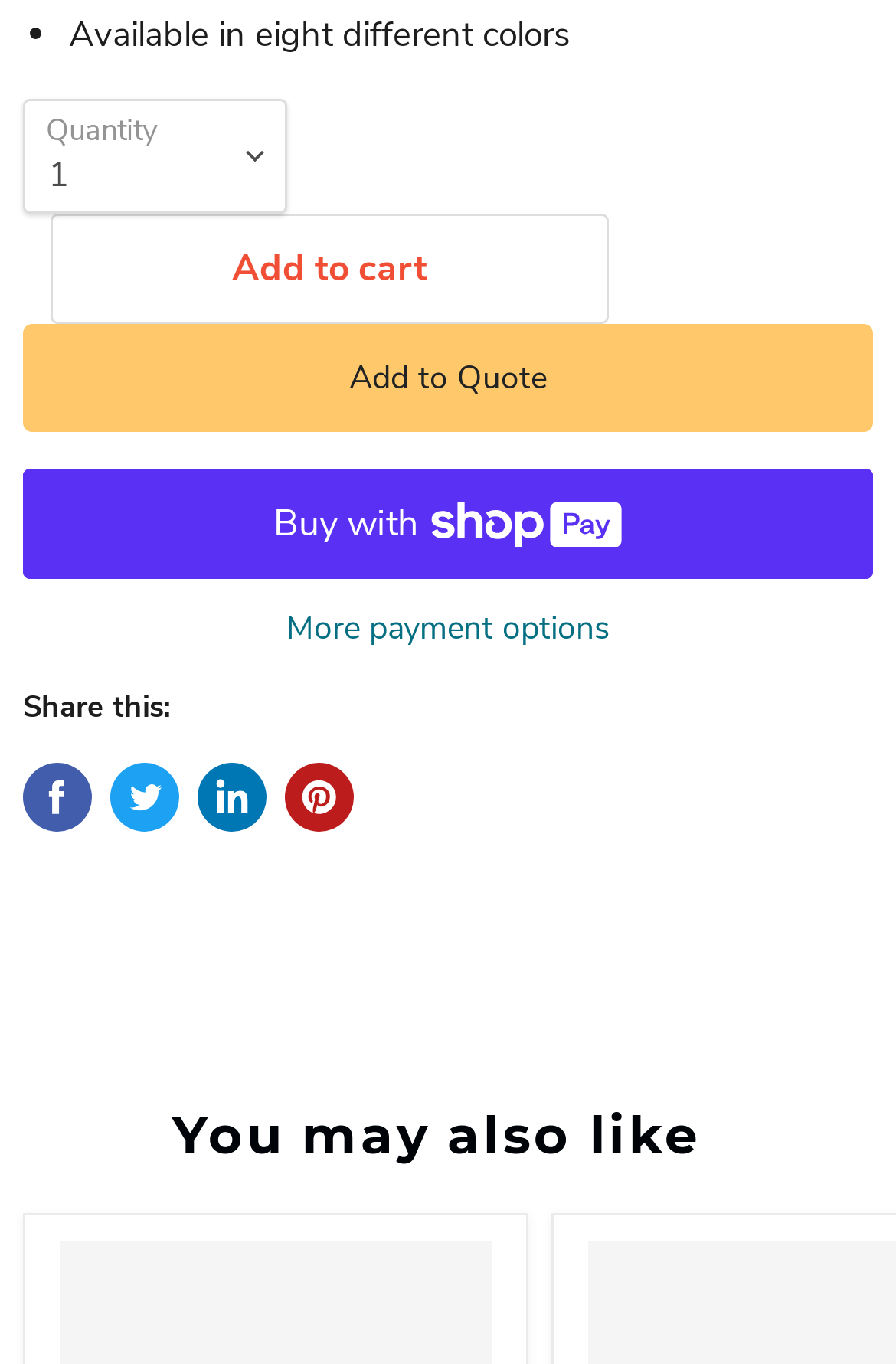Highlight the bounding box of the UI element that corresponds to this description: "Add to Quote".

[0.026, 0.237, 0.974, 0.317]